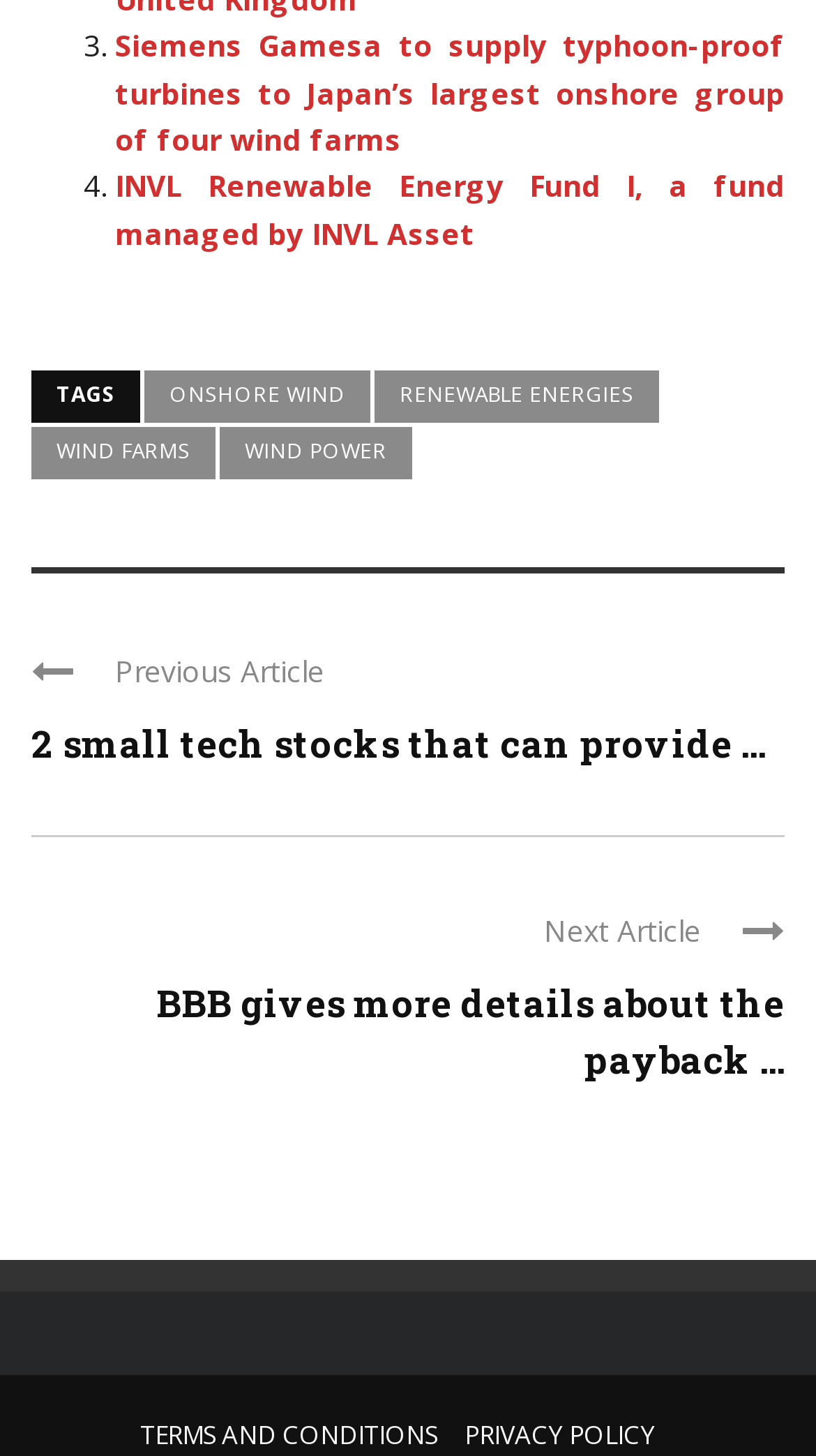Using a single word or phrase, answer the following question: 
How many links are available at the bottom of the webpage?

2